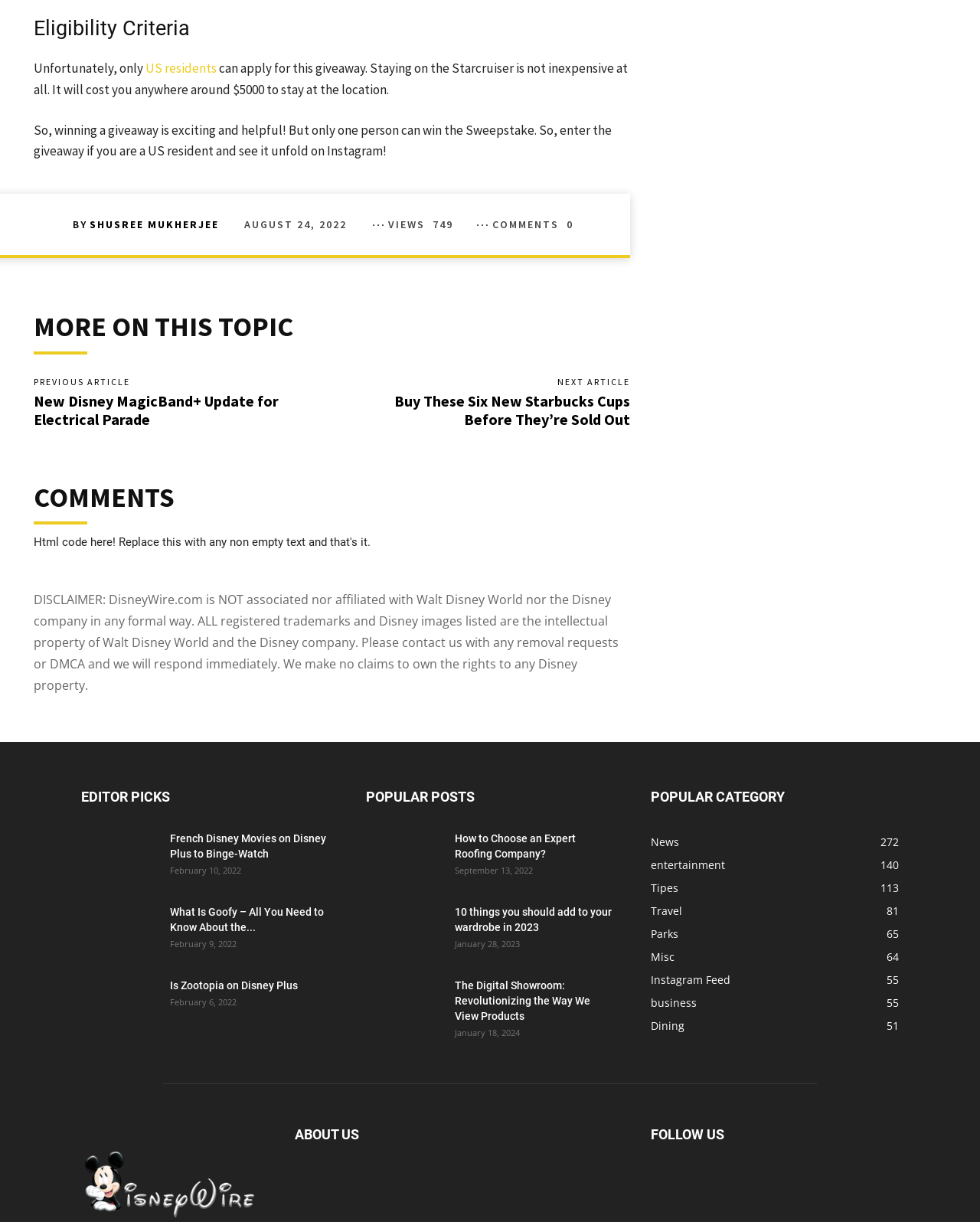Based on the element description: "business55", identify the UI element and provide its bounding box coordinates. Use four float numbers between 0 and 1, [left, top, right, bottom].

[0.664, 0.815, 0.711, 0.827]